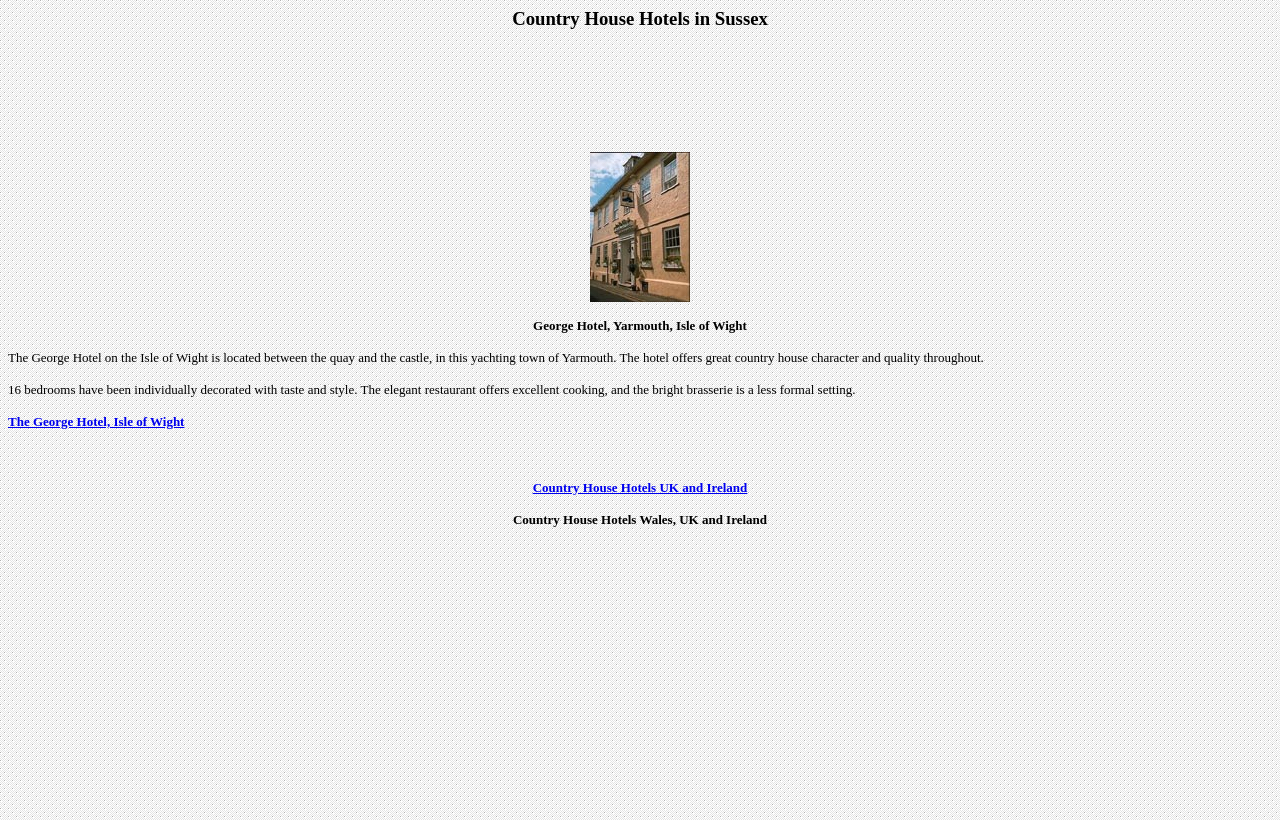Provide a one-word or short-phrase answer to the question:
How many bedrooms are in the George Hotel?

16